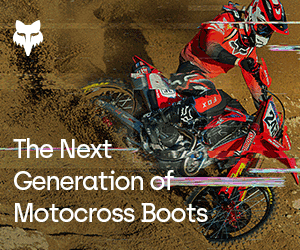Answer this question using a single word or a brief phrase:
What is being promoted in the image?

Motocross boots